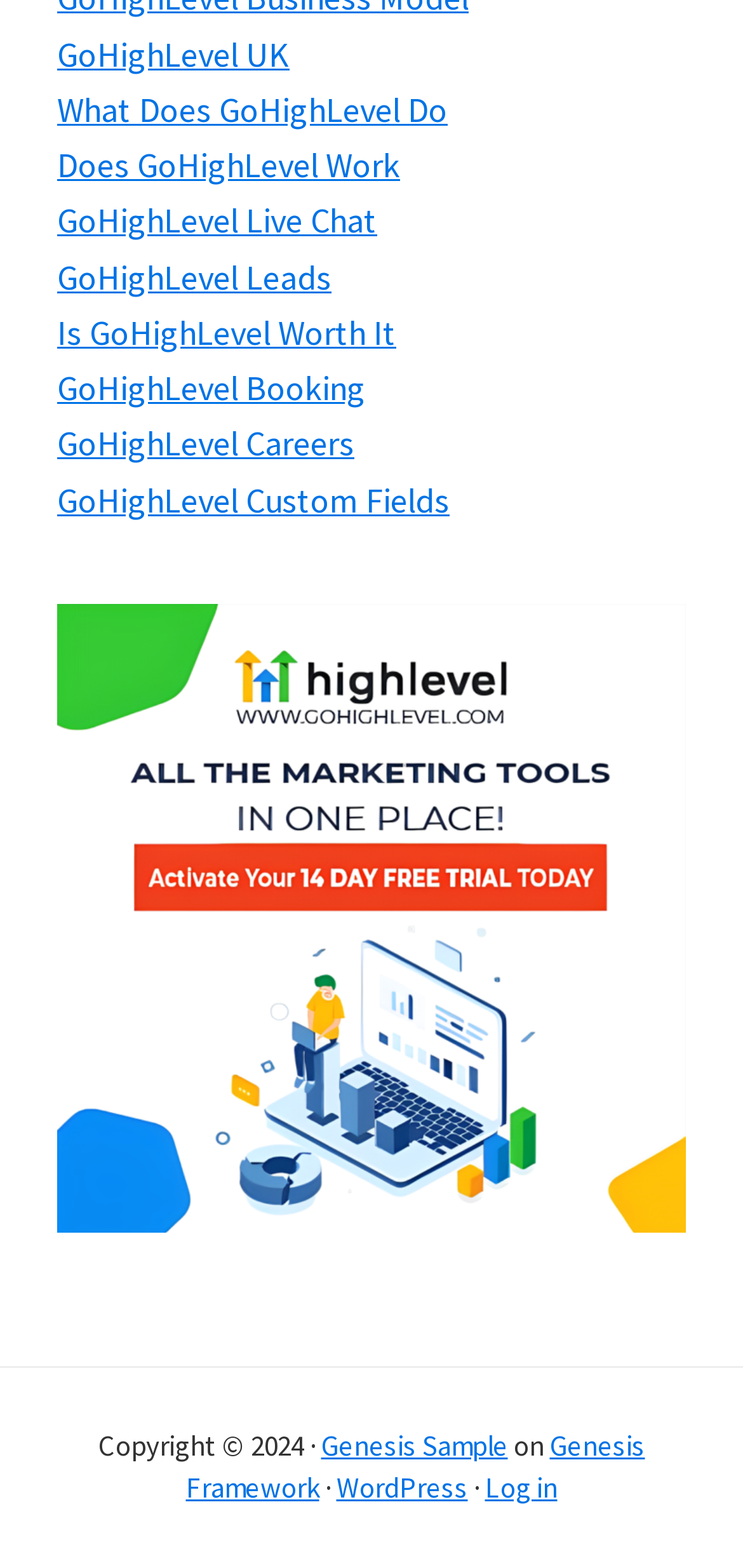Use a single word or phrase to answer the question:
What is the copyright year?

2024